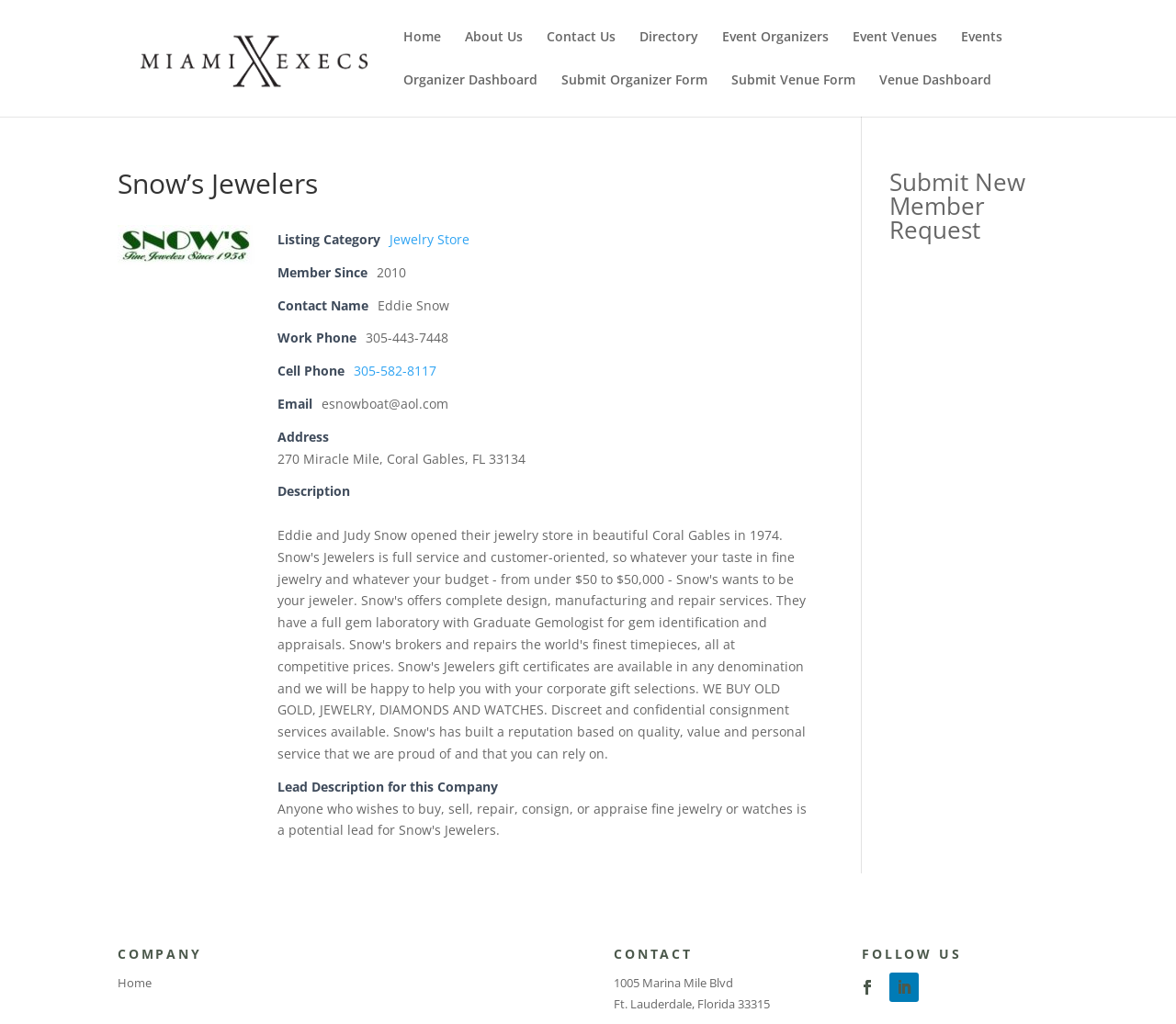What is the contact phone number of Eddie Snow?
Answer with a single word or phrase by referring to the visual content.

305-443-7448